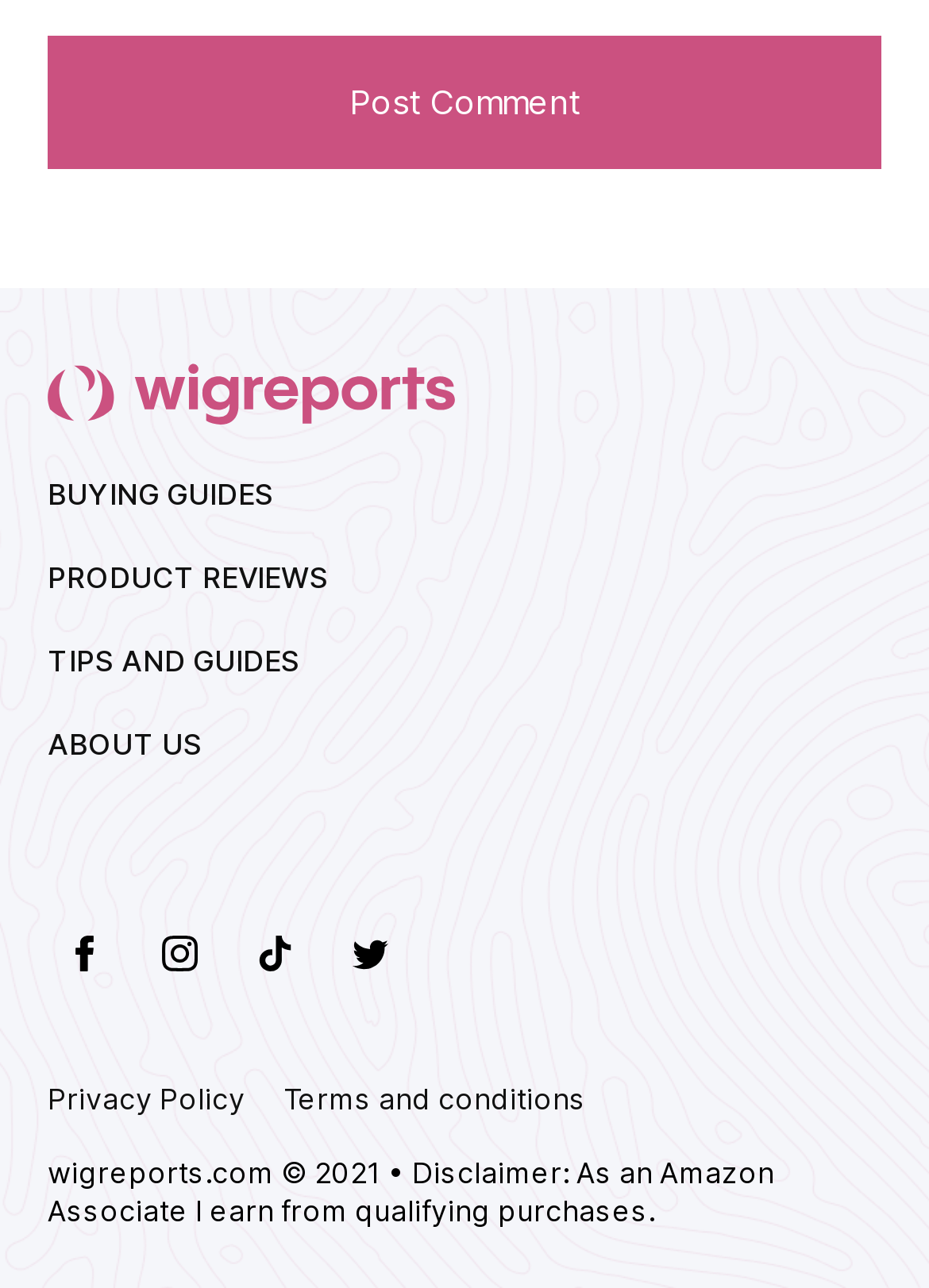Find the bounding box coordinates for the area you need to click to carry out the instruction: "Browse books". The coordinates should be four float numbers between 0 and 1, indicated as [left, top, right, bottom].

None